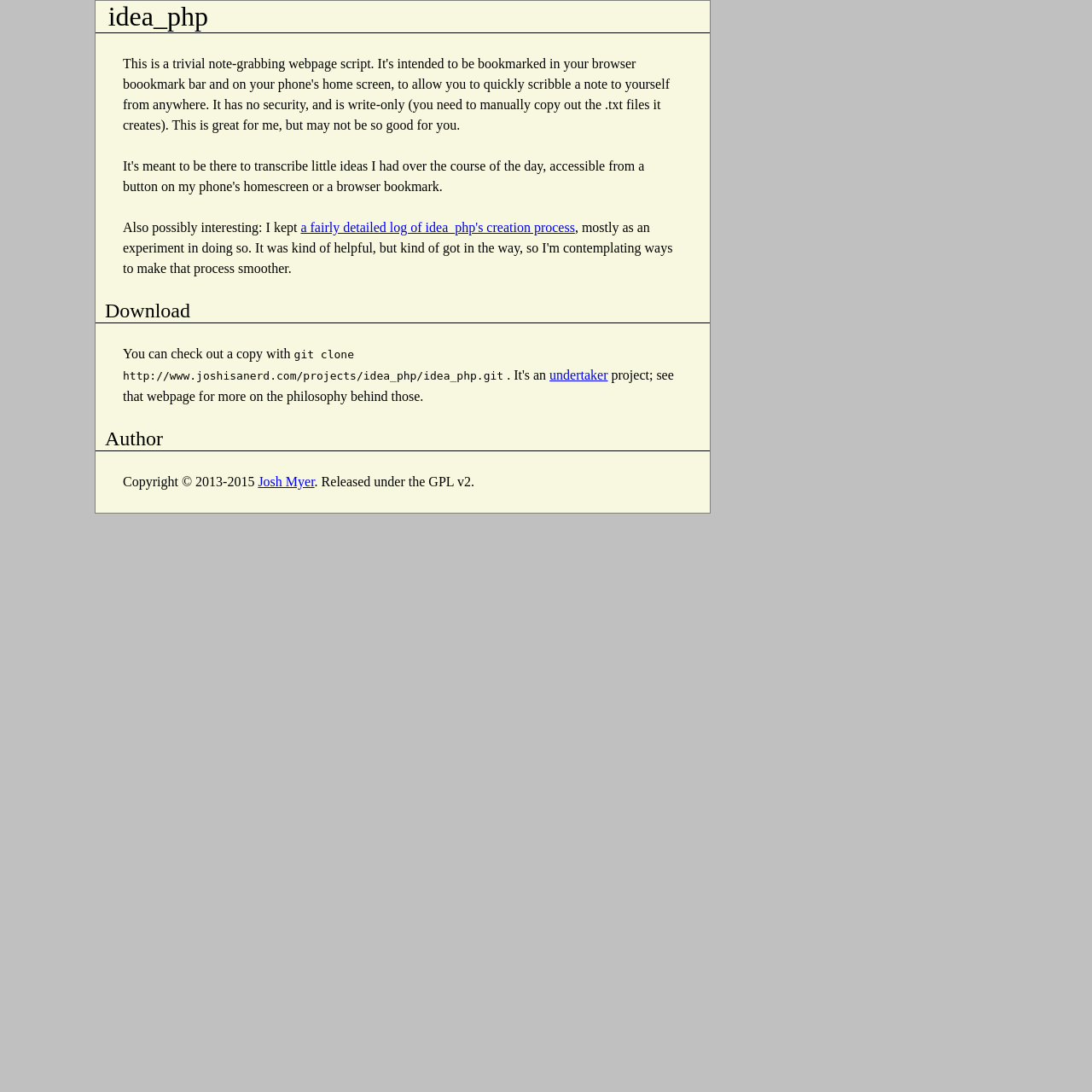Locate the UI element described by undertaker in the provided webpage screenshot. Return the bounding box coordinates in the format (top-left x, top-left y, bottom-right x, bottom-right y), ensuring all values are between 0 and 1.

[0.503, 0.337, 0.557, 0.35]